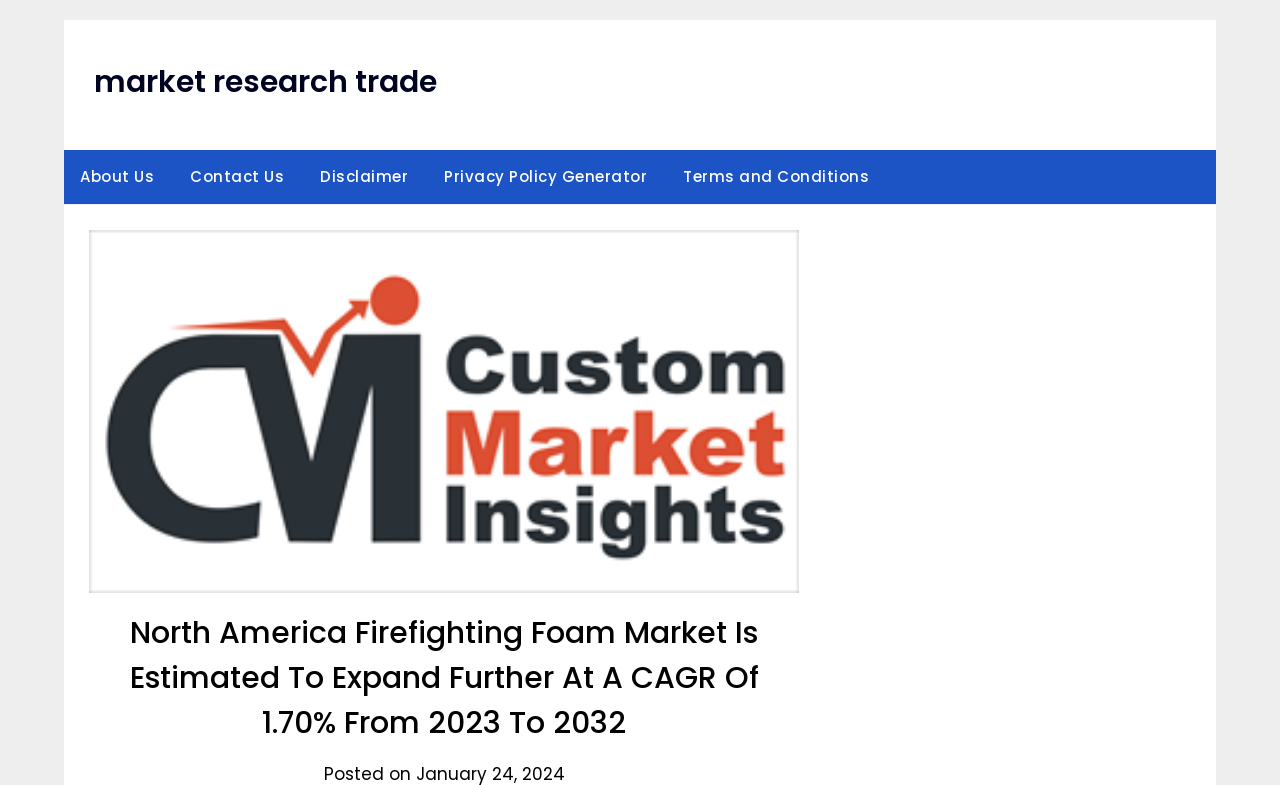What is the company name in the logo?
Look at the image and answer the question with a single word or phrase.

Custom Market Insights